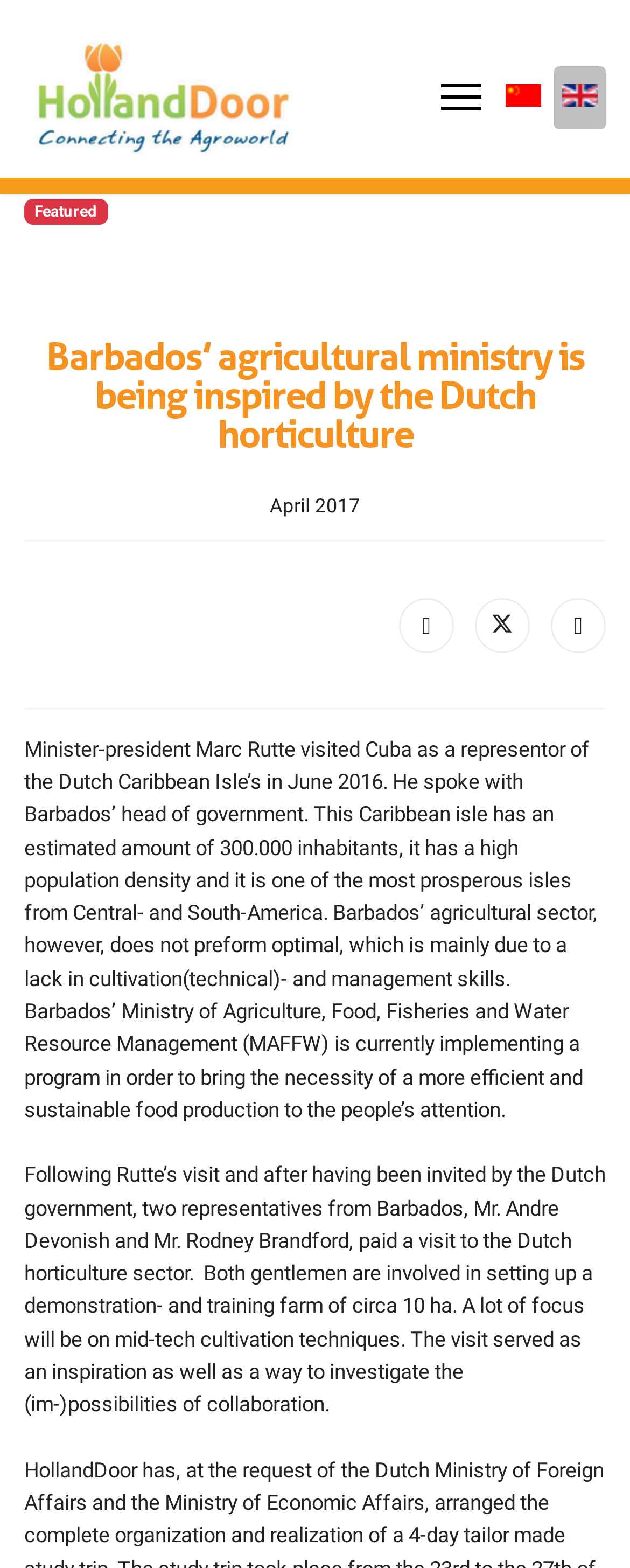What is the language of the link on the top right corner?
Refer to the image and provide a one-word or short phrase answer.

English (United Kingdom)